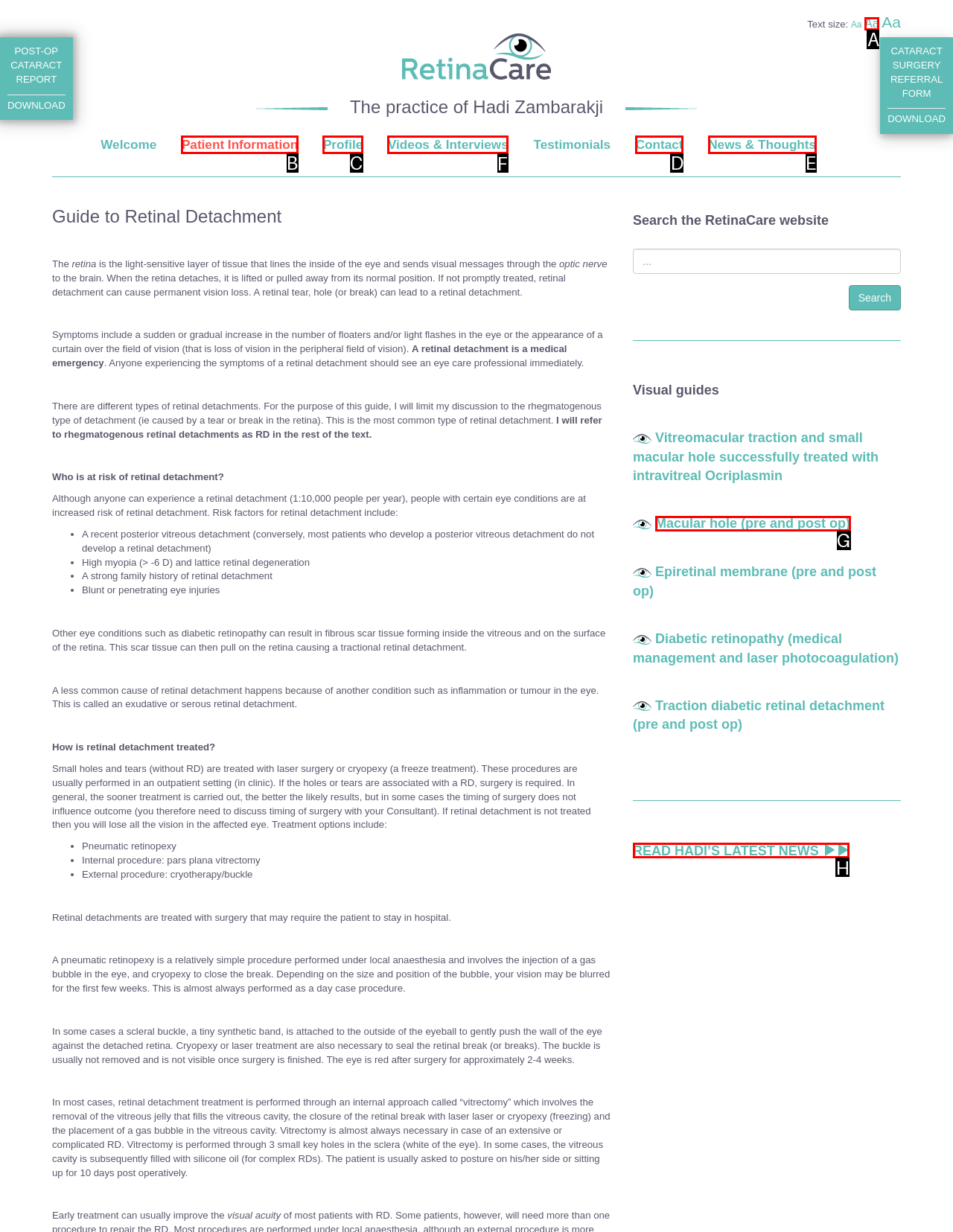Determine the appropriate lettered choice for the task: Click the 'Videos & Interviews' link. Reply with the correct letter.

F